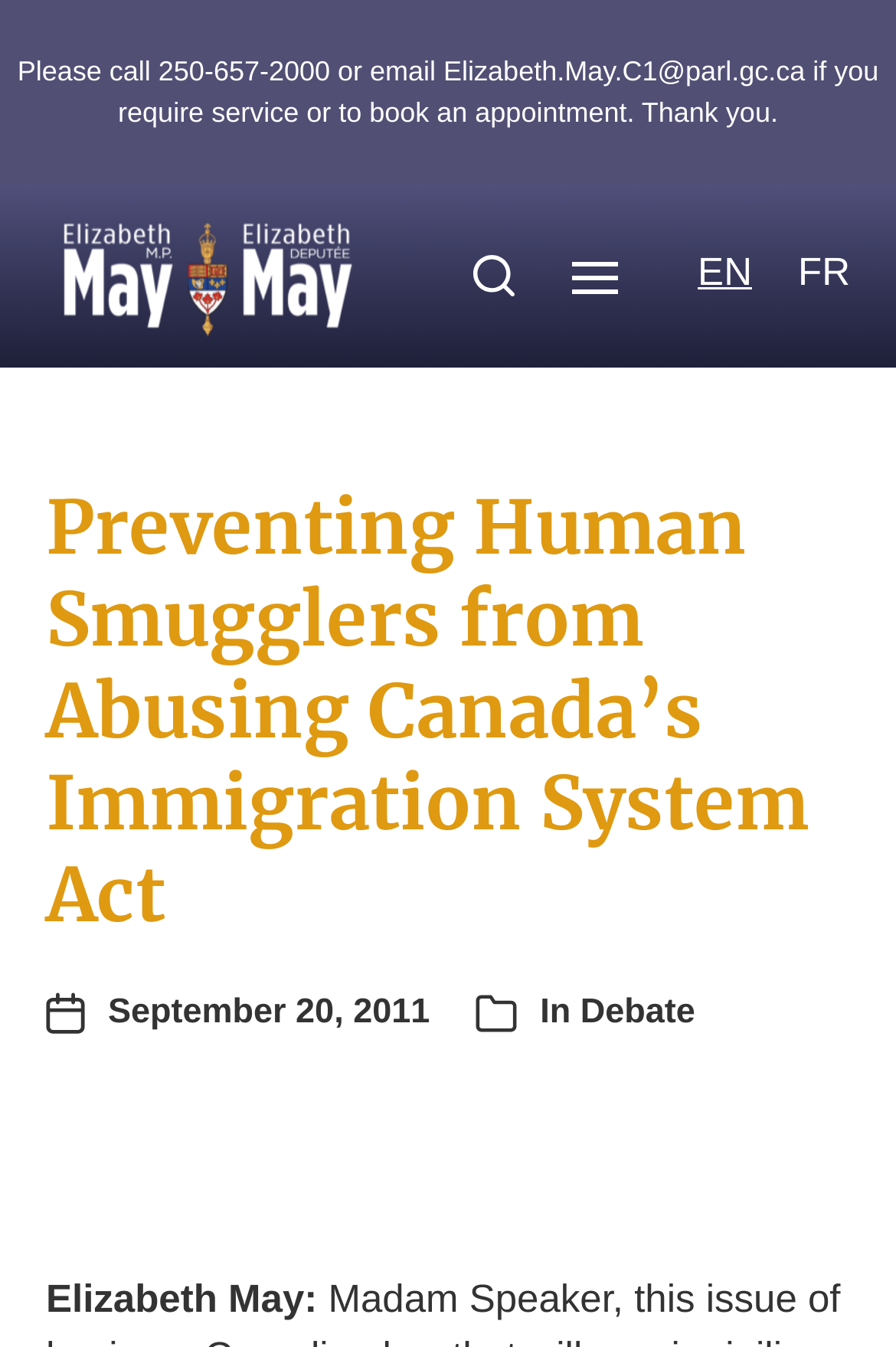Illustrate the webpage's structure and main components comprehensively.

The webpage appears to be a transcript of a speech or debate by Elizabeth May, a Canadian politician. At the top of the page, there is a header with the title "Preventing Human Smugglers from Abusing Canada's Immigration System Act" and a post date of September 20, 2011. Below the header, there is a section with three static text elements, providing contact information for Elizabeth May, including a phone number, email address, and a message about booking an appointment.

To the left of the contact information, there is an image, which is likely a profile picture or a logo. Above the image, there are three links, possibly navigation buttons or social media links. On the right side of the page, there is a complementary section with two links, "EN" and "FR", which likely represent language options.

The main content of the page is a transcript of Elizabeth May's speech, which starts with the phrase "Madam Speaker, this issue of having a Canadian law that will require jailing children of potential refugee claimants in Canada, the entire family, man, woman and…". The transcript is divided into paragraphs, with no clear headings or subheadings. There are no other images on the page besides the one mentioned earlier. Overall, the page has a simple layout, with a focus on the text content.